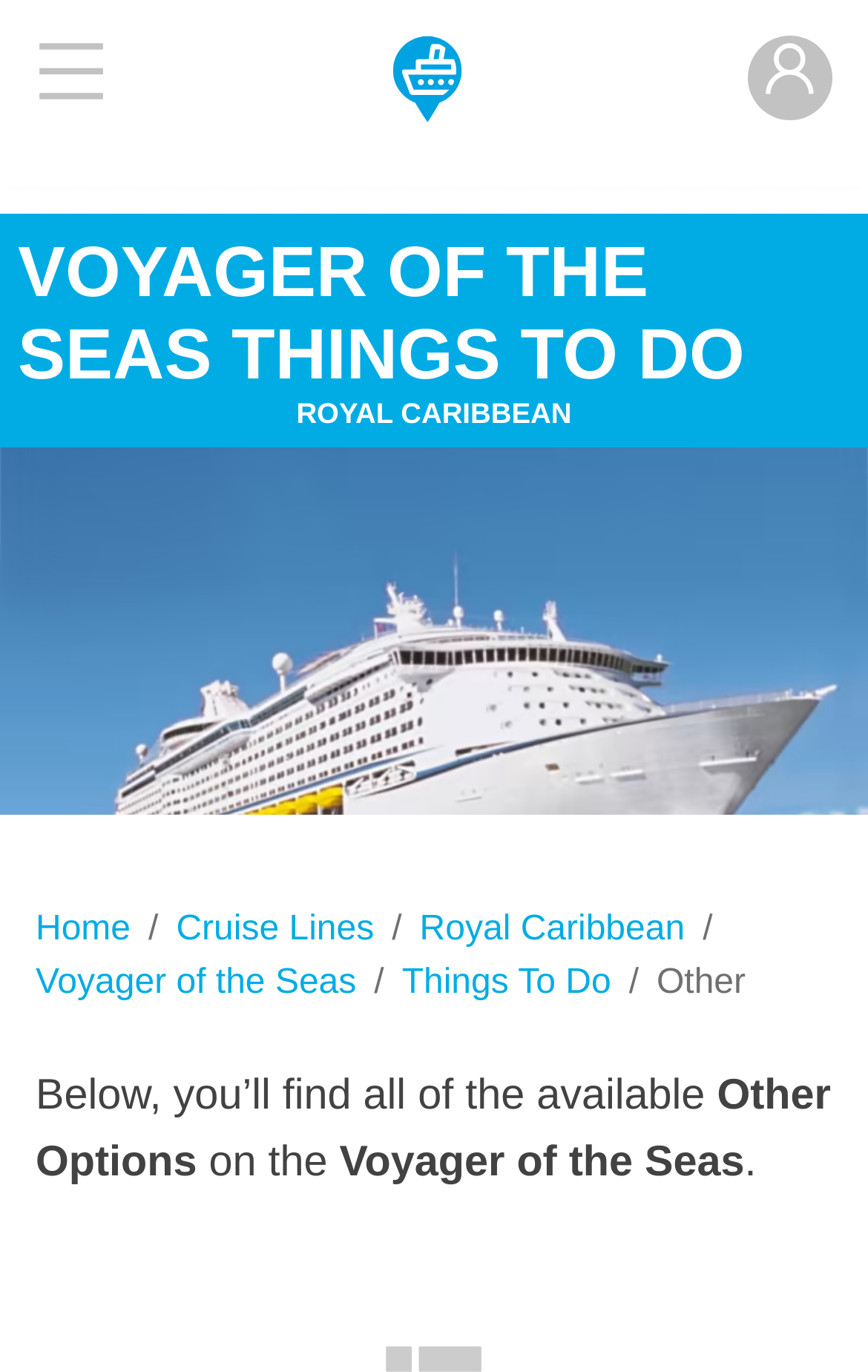Please extract the primary headline from the webpage.

VOYAGER OF THE SEAS THINGS TO DO